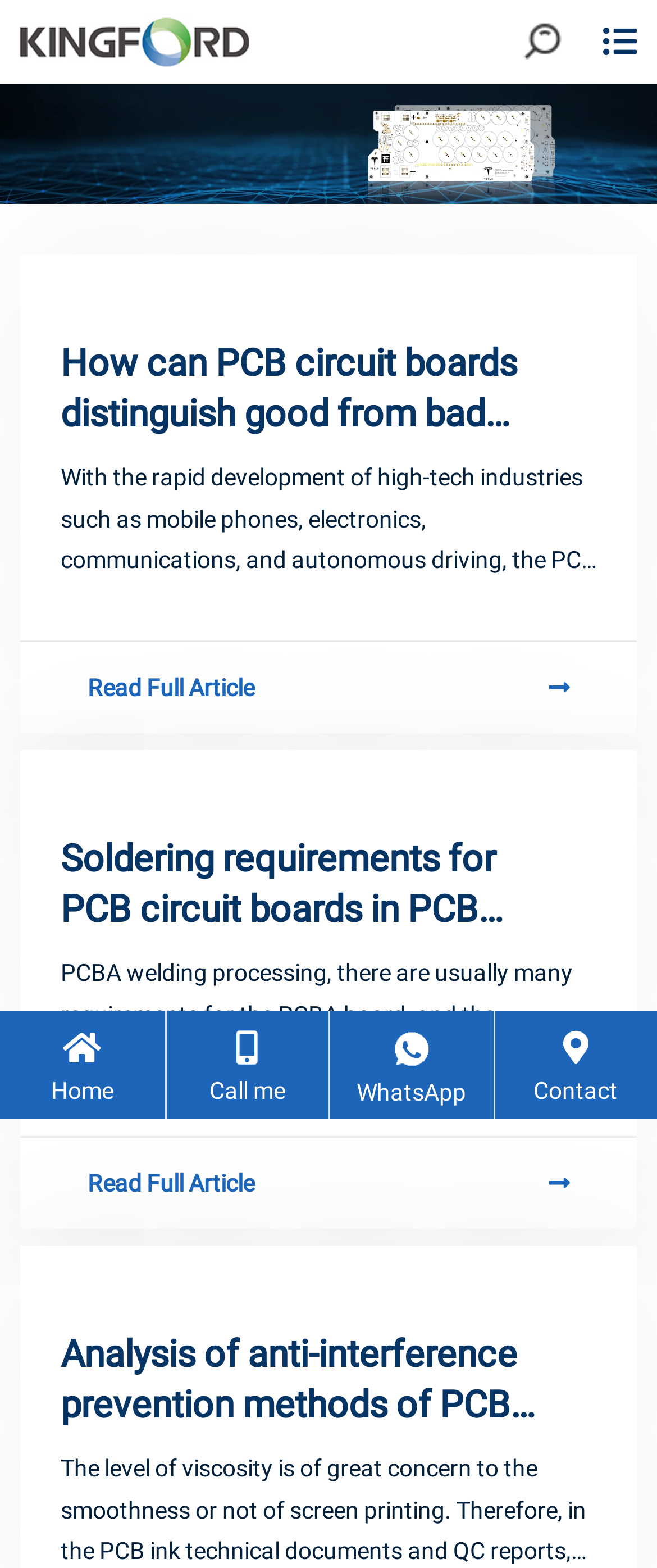Highlight the bounding box coordinates of the region I should click on to meet the following instruction: "Learn about soldering requirements for PCB circuit boards".

[0.092, 0.532, 0.908, 0.597]